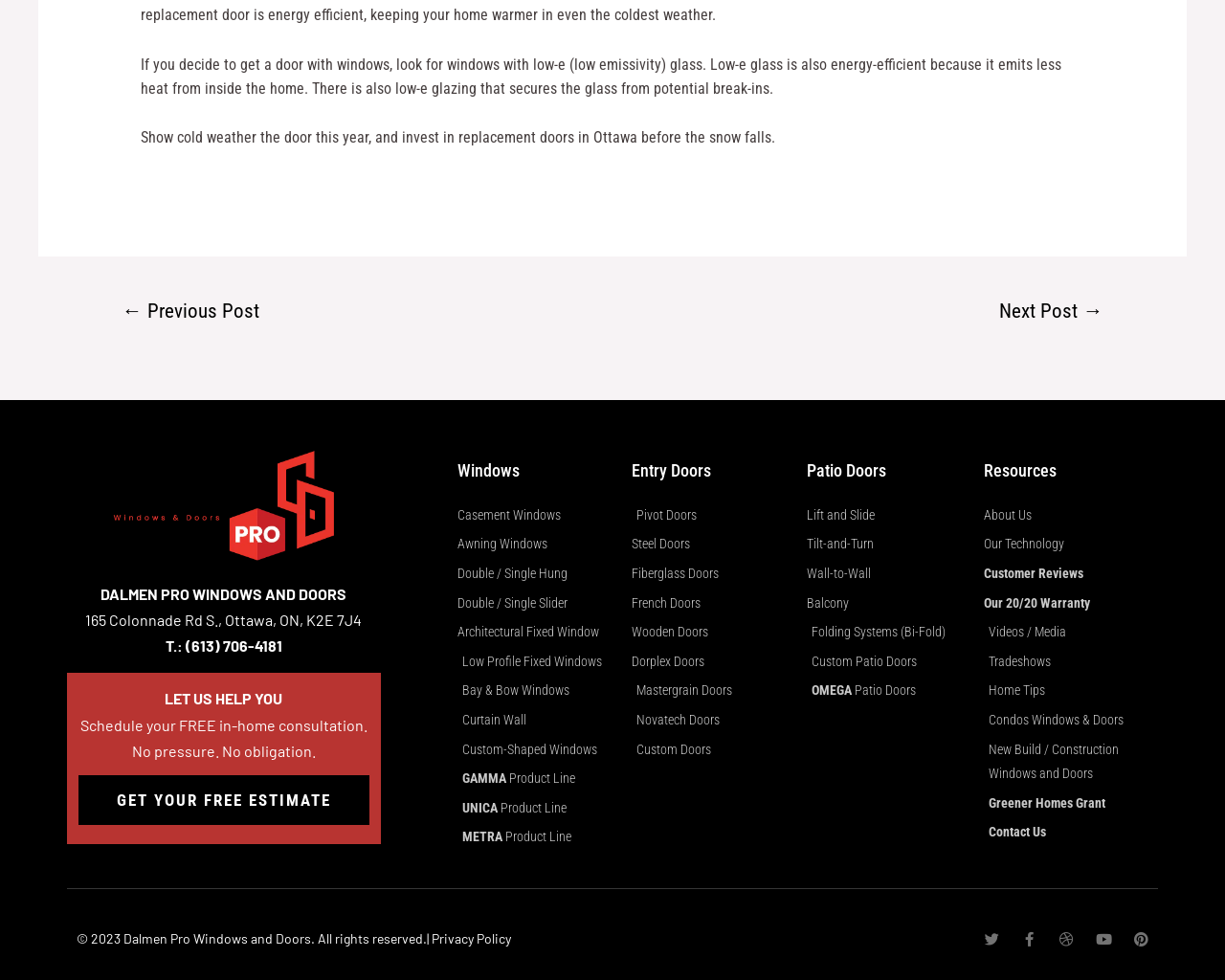Answer this question in one word or a short phrase: What is the address of the company?

165 Colonnade Rd S., Ottawa, ON, K2E 7J4